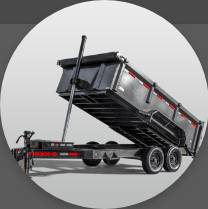Provide a one-word or one-phrase answer to the question:
What is the shortest rental duration option?

24 hours